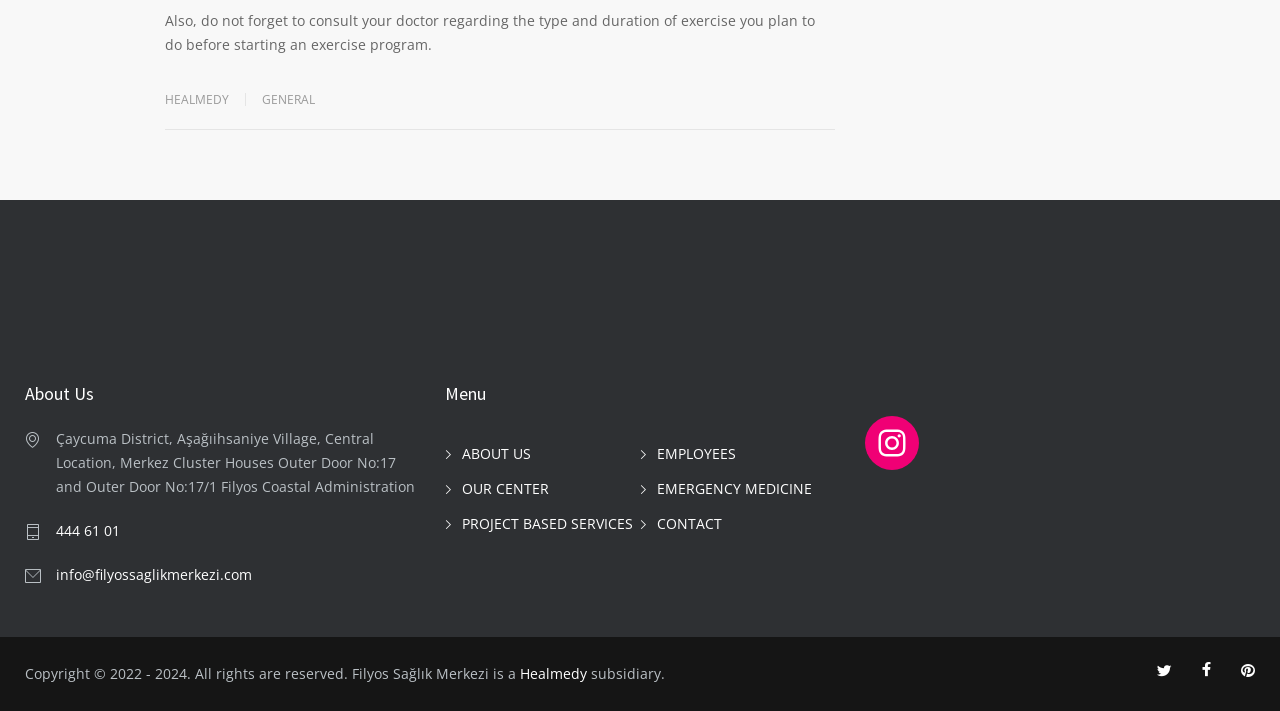Find the bounding box coordinates of the element's region that should be clicked in order to follow the given instruction: "Click on GENERAL". The coordinates should consist of four float numbers between 0 and 1, i.e., [left, top, right, bottom].

[0.205, 0.129, 0.246, 0.152]